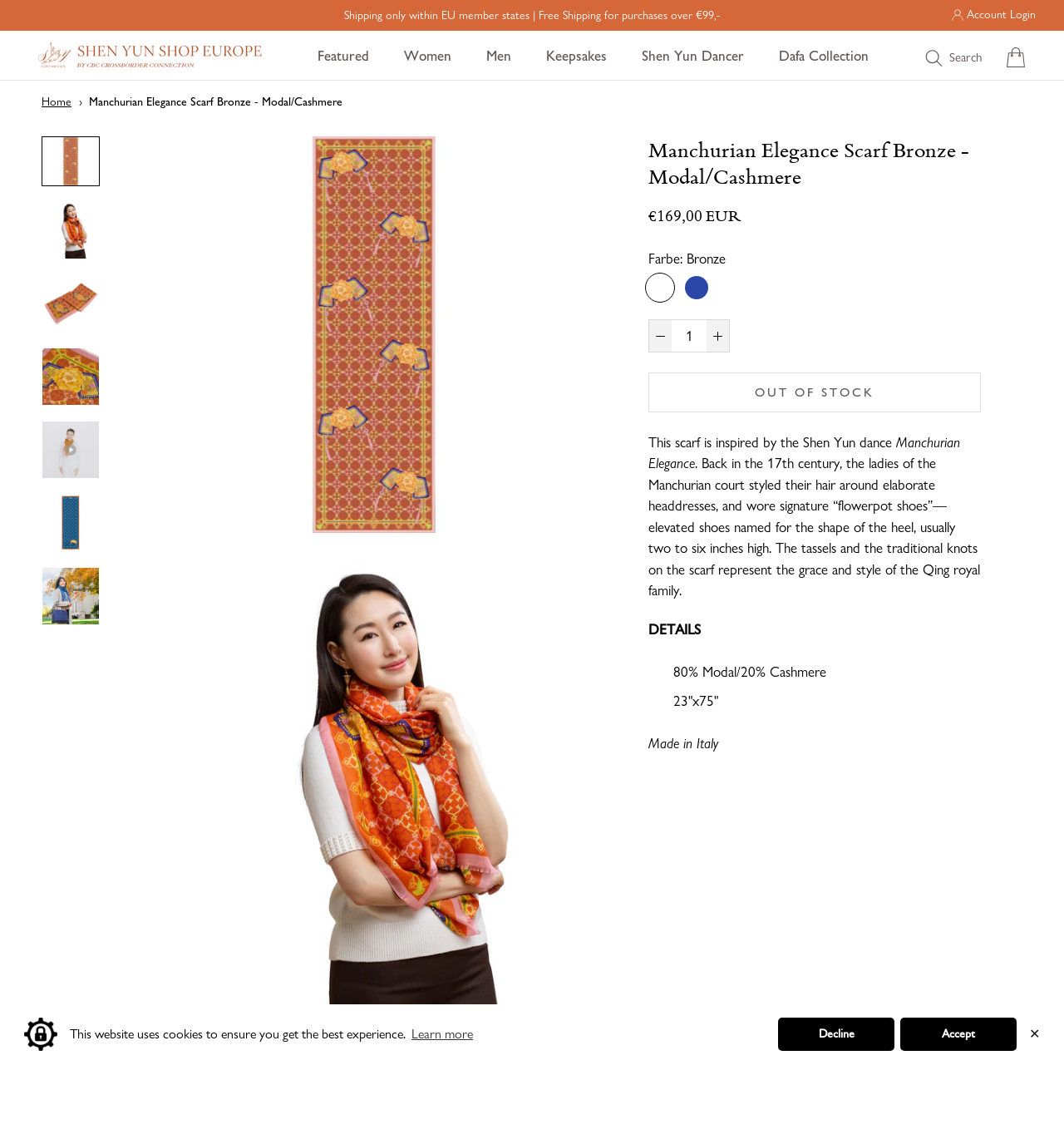Extract the primary headline from the webpage and present its text.

Manchurian Elegance Scarf Bronze - Modal/Cashmere